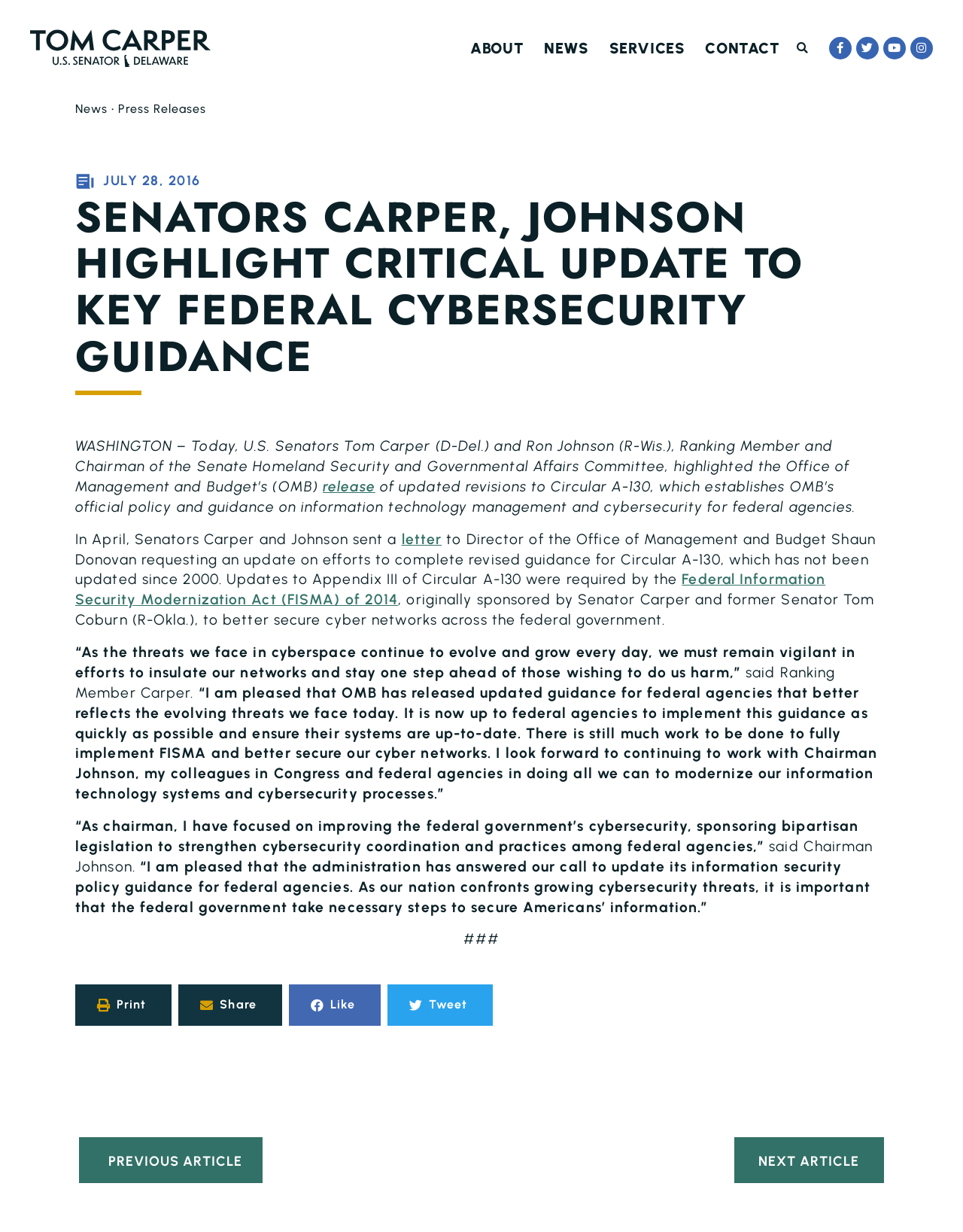Give a one-word or short-phrase answer to the following question: 
What is the position of Senator Tom Carper?

Ranking Member